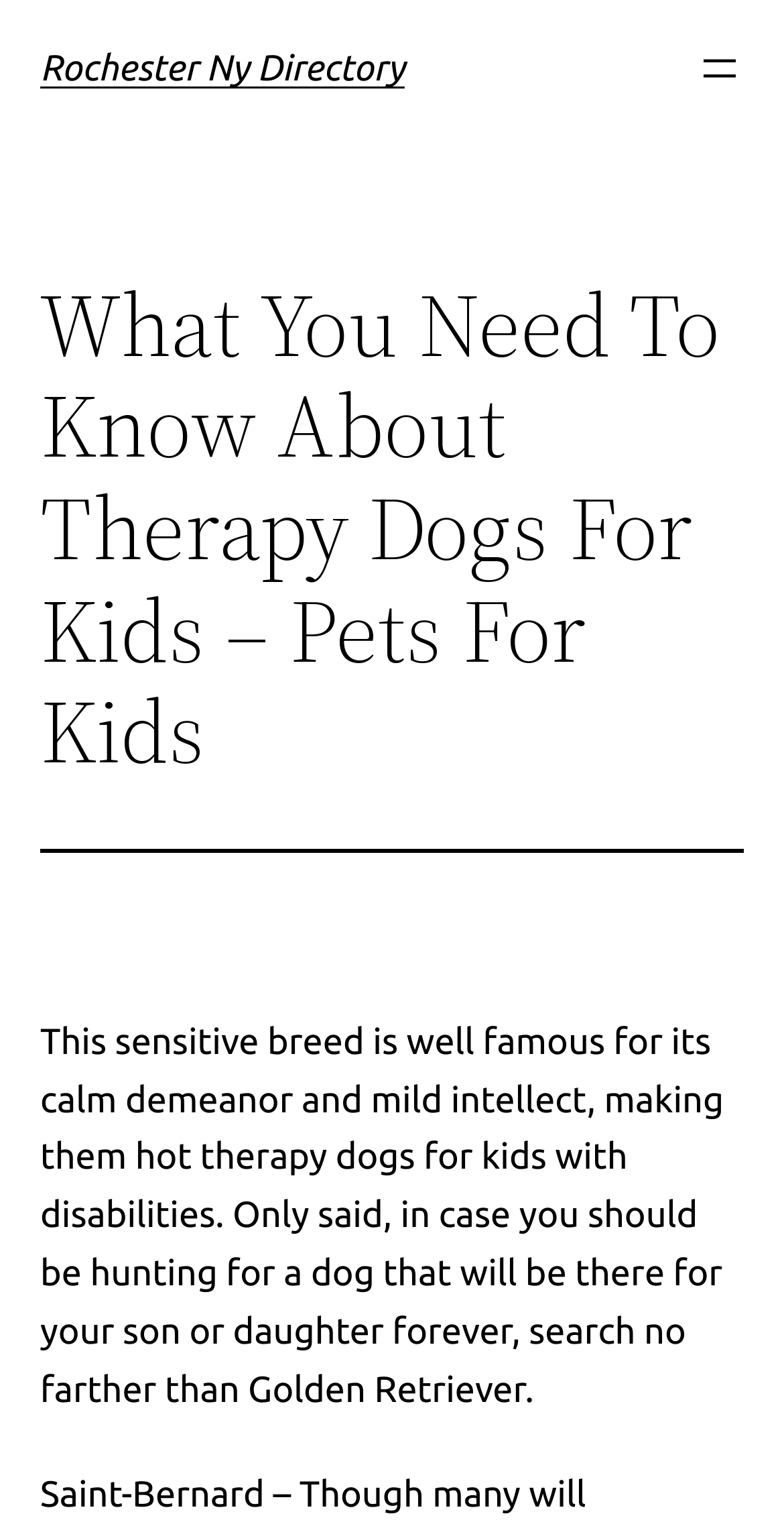Please determine the primary heading and provide its text.

Rochester Ny Directory